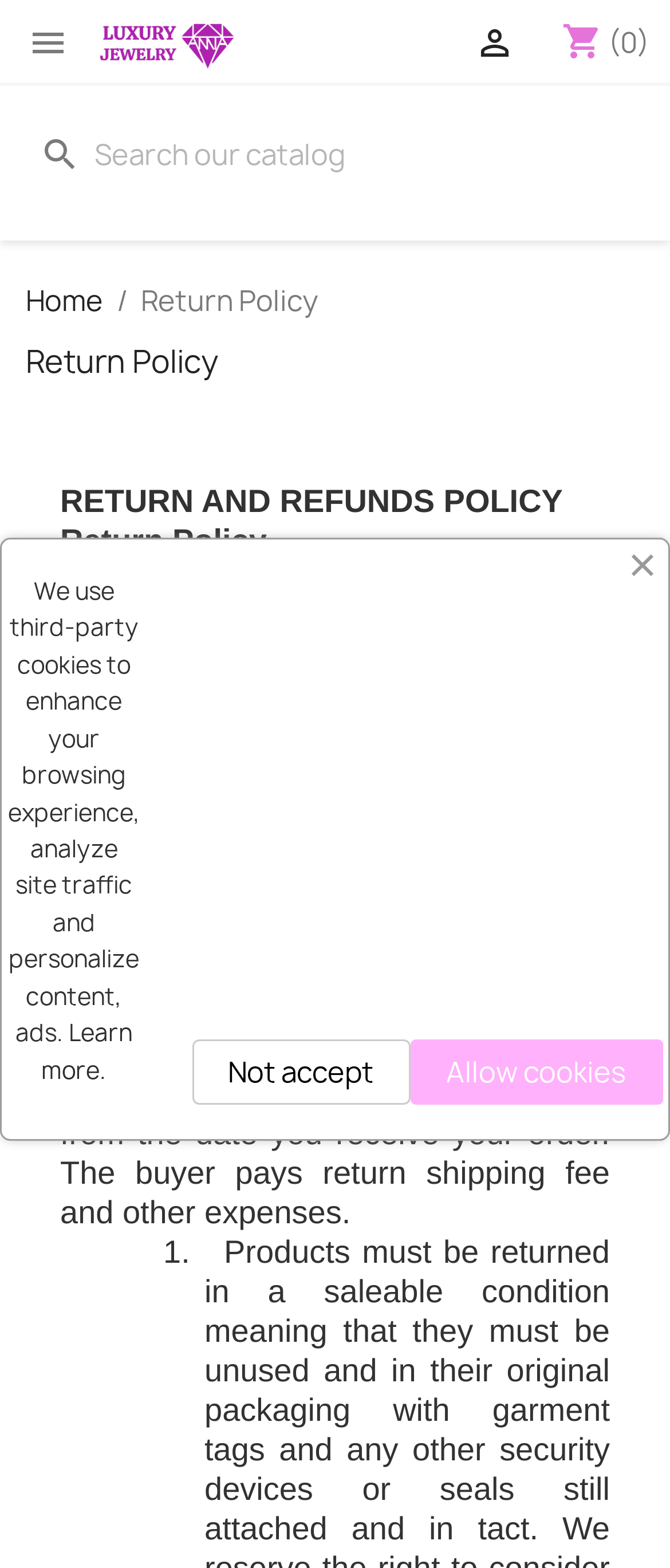By analyzing the image, answer the following question with a detailed response: What is the return policy for?

According to the webpage, the return policy is for size exchange or color change as with the same product, and refunds are also possible. This information is stated in the paragraph that starts with 'Product(s) can be offered returned...'.